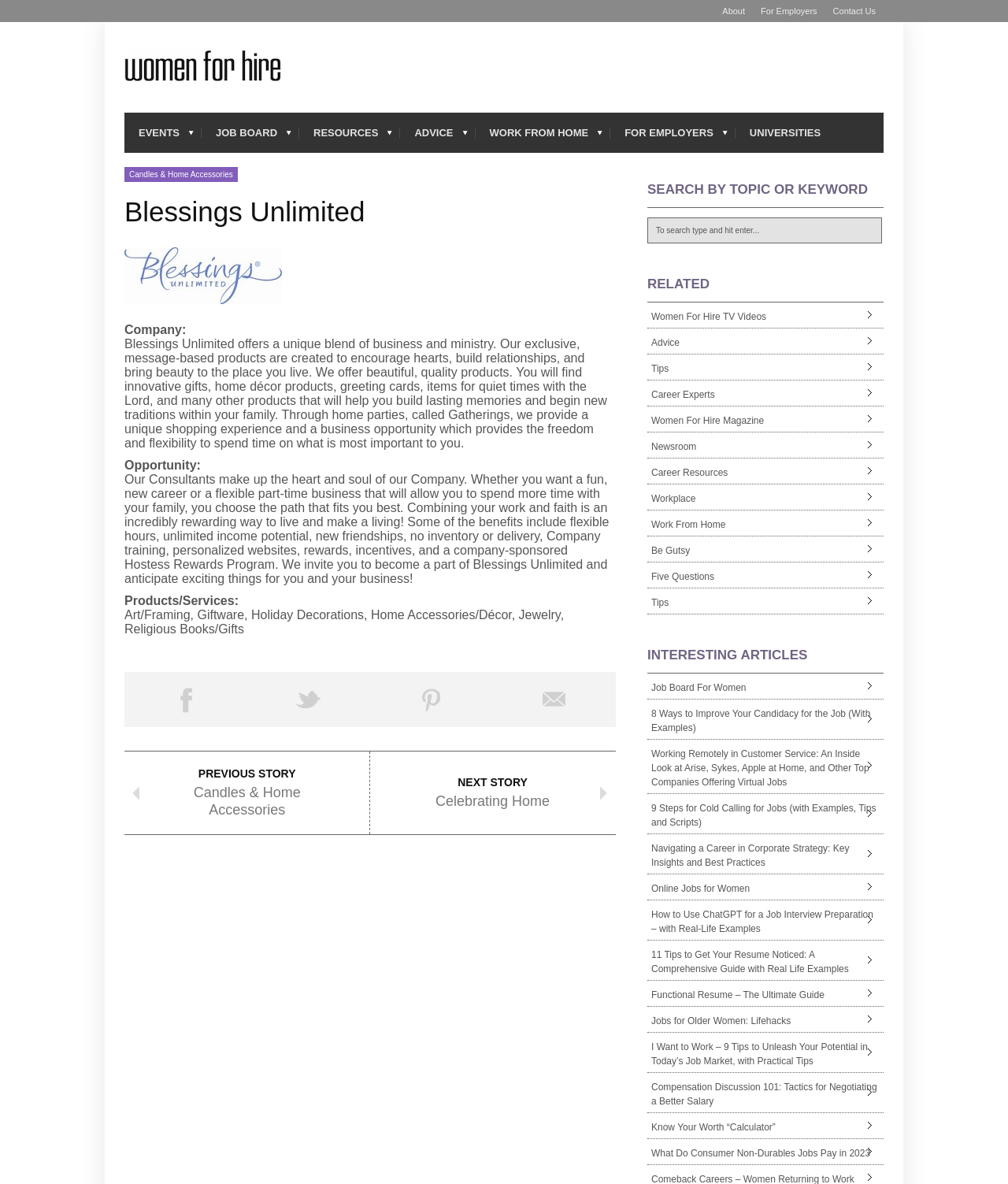Please identify the bounding box coordinates of the clickable area that will fulfill the following instruction: "Explore the CATWALKS section". The coordinates should be in the format of four float numbers between 0 and 1, i.e., [left, top, right, bottom].

None